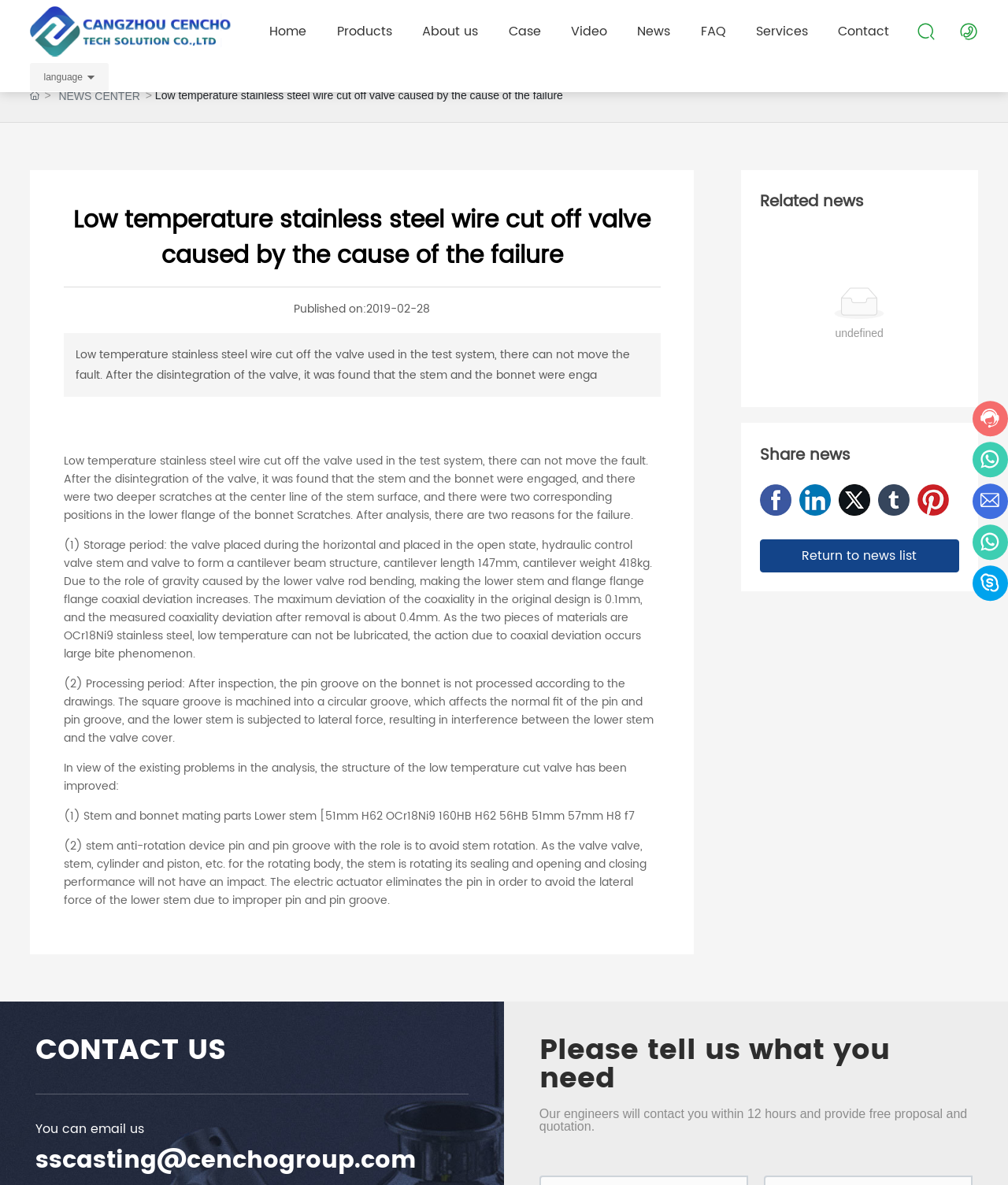Find the bounding box coordinates of the element to click in order to complete the given instruction: "Click the Contact link."

[0.832, 0.0, 0.882, 0.053]